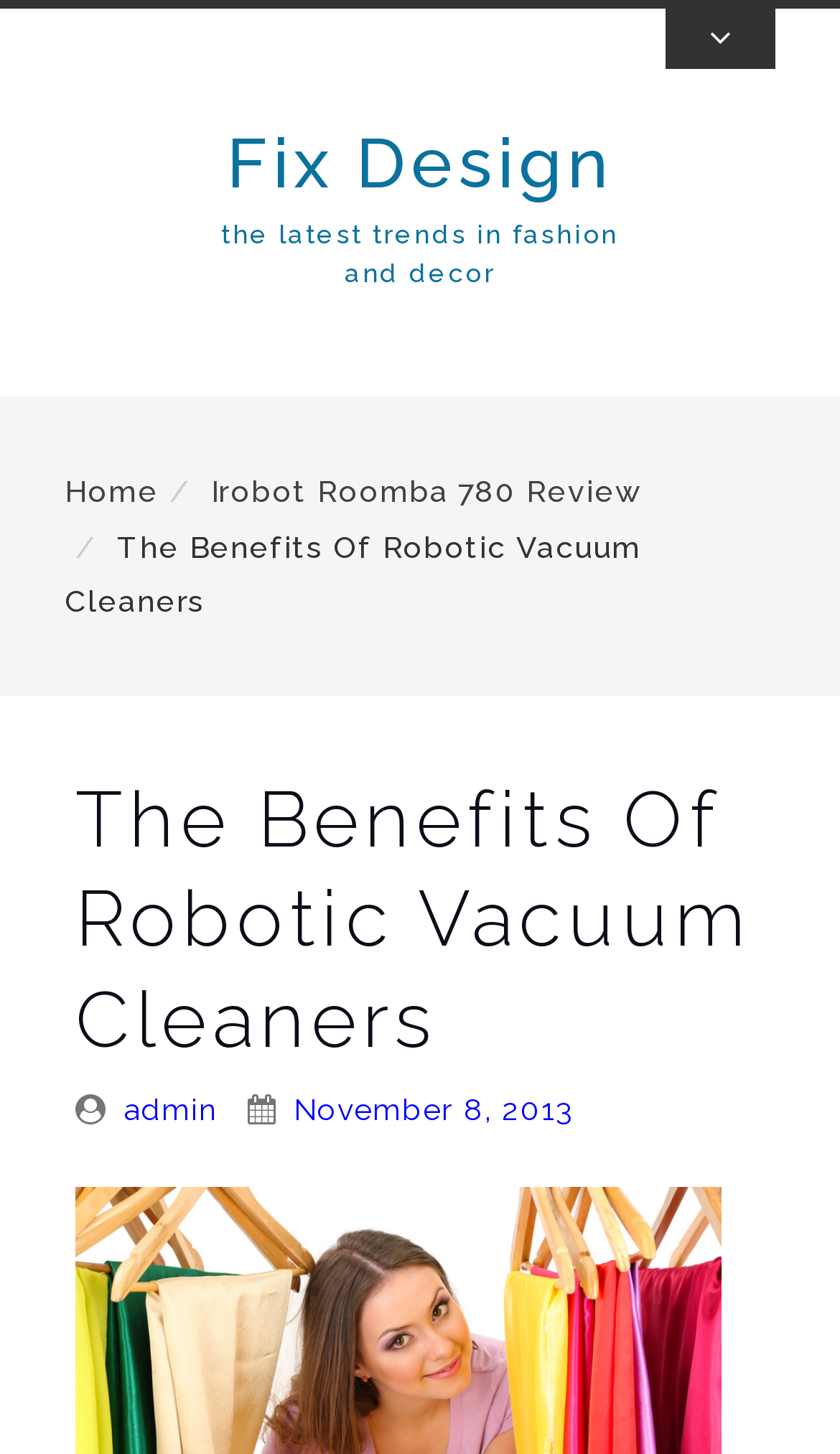Use a single word or phrase to answer this question: 
What is the category of the latest article?

Robotic Vacuum Cleaners